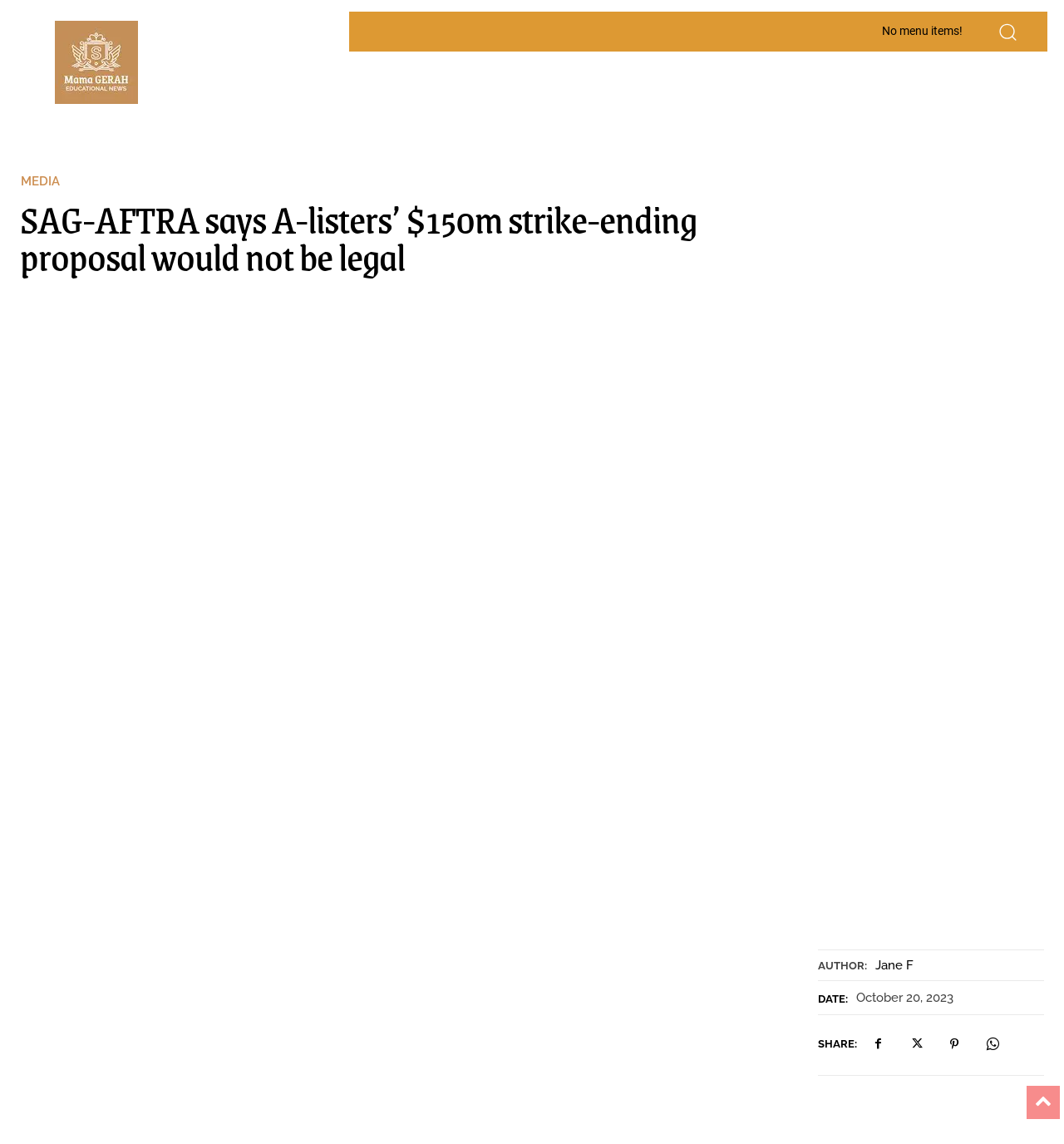Describe in detail what you see on the webpage.

The webpage appears to be a news article about SAG-AFTRA and a strike-ending proposal. At the top left, there is a link to "Mama GeraH" accompanied by an image. To the right of this, there is a static text "No menu items!" and a search button with a small image inside. 

Below these elements, the article's title "SAG-AFTRA says A-listers’ $150m strike-ending proposal would not be legal" is prominently displayed as a heading. 

On the right side of the page, there is a section with information about the article, including the author "Jane F", the date "October 20, 2023", and share options represented by four icons. 

Above the article title, there is a link to "MEDIA" on the left side. The main content of the article is not explicitly described in the accessibility tree, but it likely follows the title. There is a large image related to the article's content below the title, taking up most of the page's width.